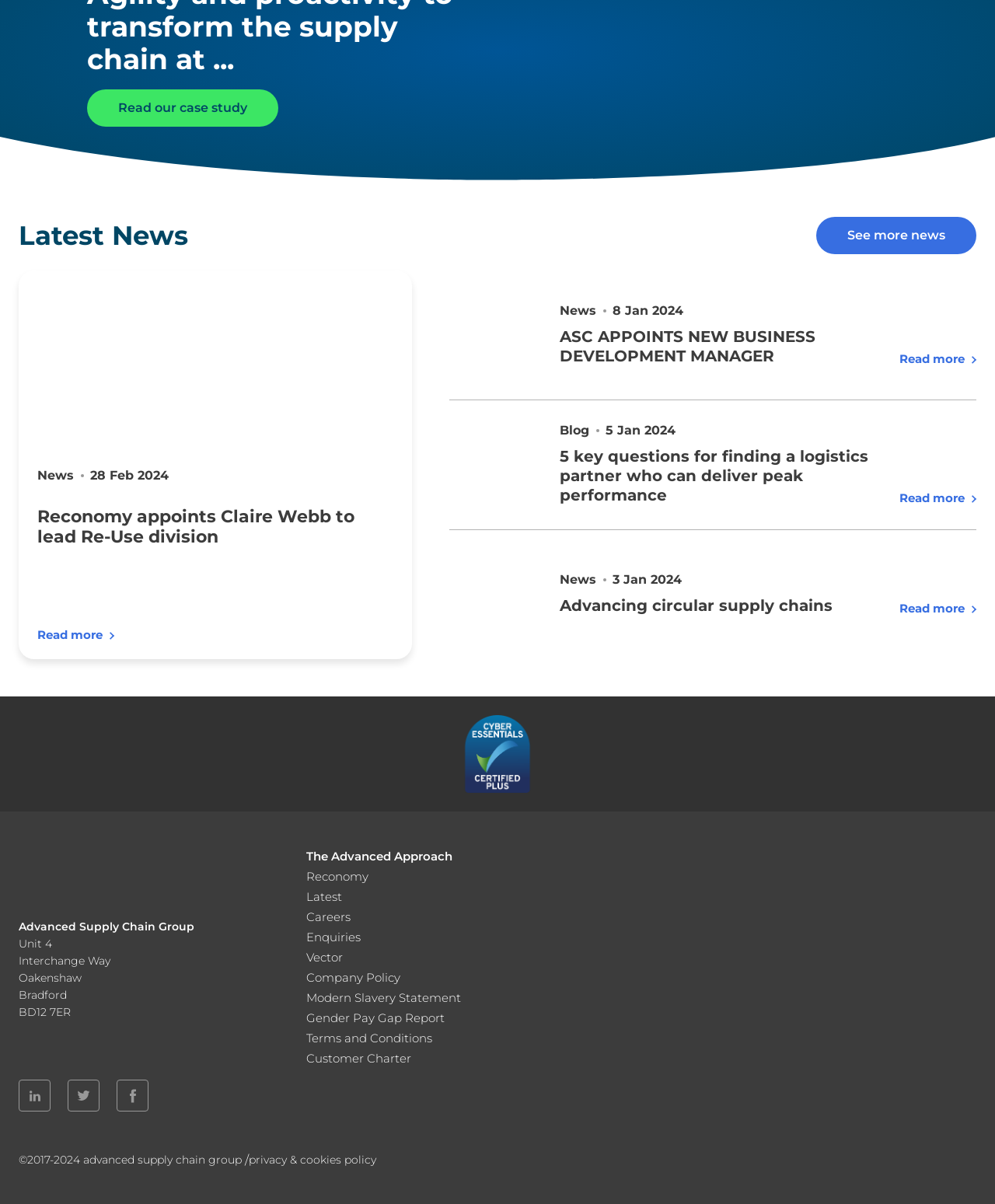Indicate the bounding box coordinates of the element that must be clicked to execute the instruction: "Click on Google business profile". The coordinates should be given as four float numbers between 0 and 1, i.e., [left, top, right, bottom].

None